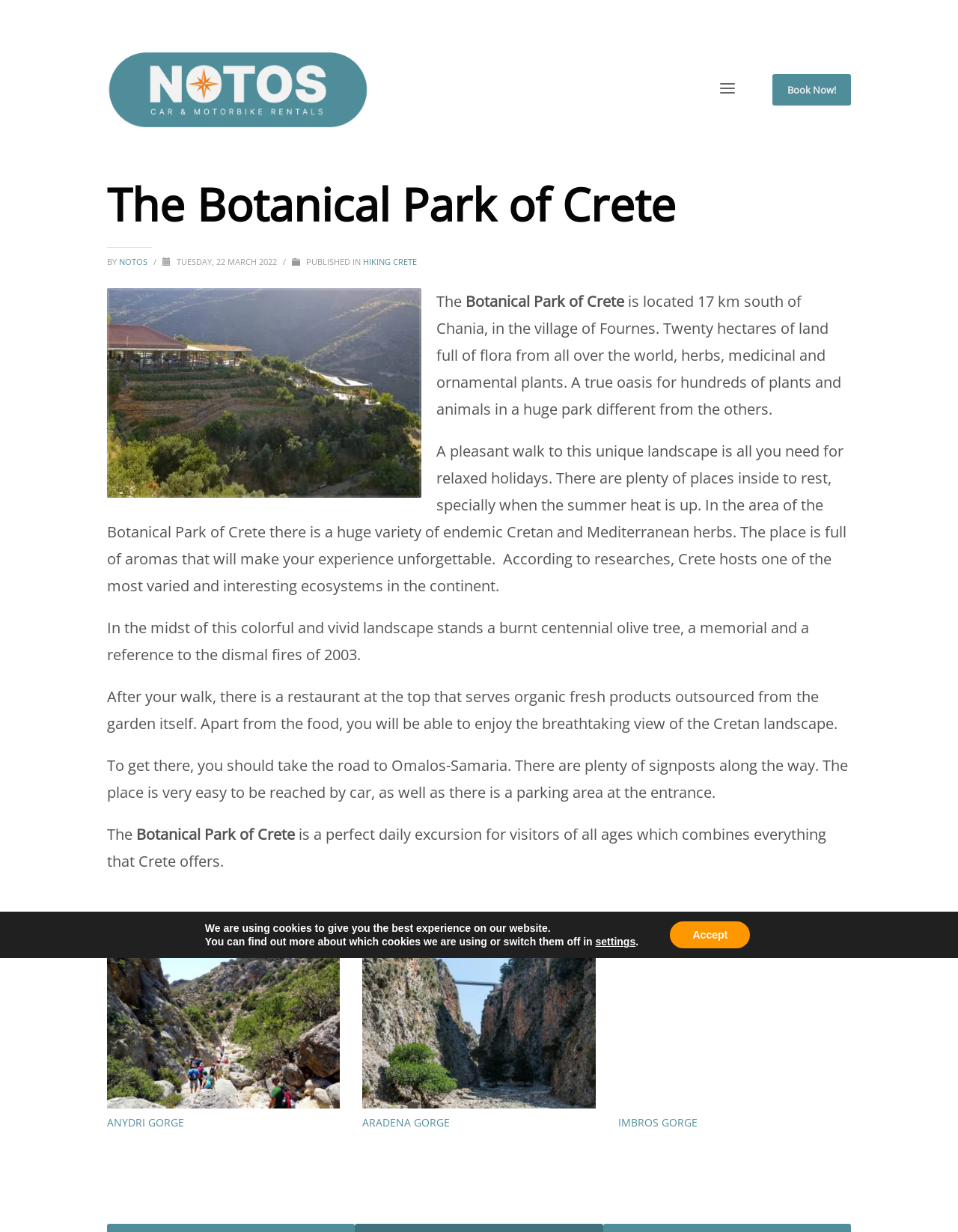Generate the text content of the main heading of the webpage.

The Botanical Park of Crete